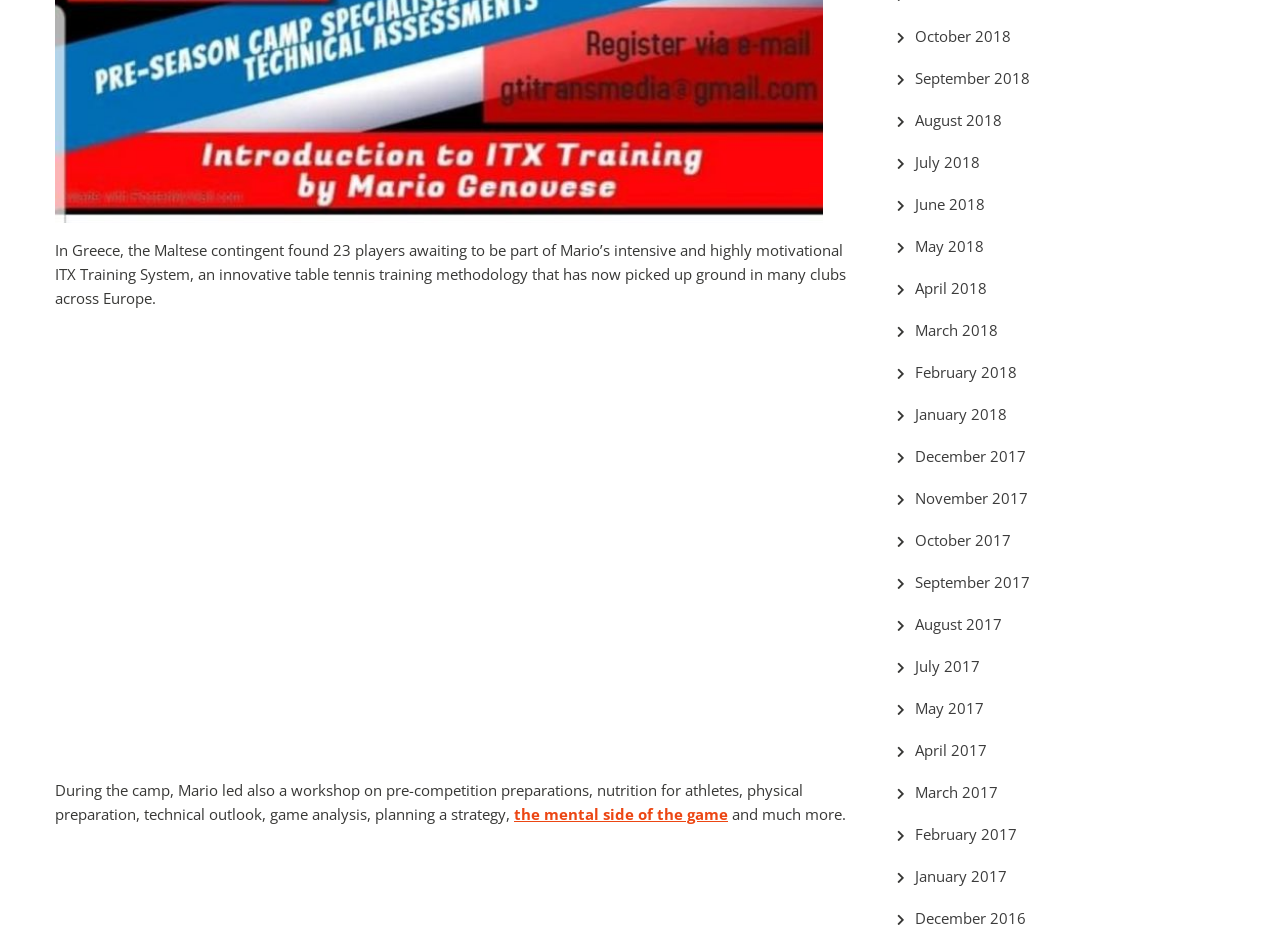Using the elements shown in the image, answer the question comprehensively: What is the topic of the workshop led by Mario?

The text mentions that Mario led a workshop on pre-competition preparations, nutrition for athletes, physical preparation, technical outlook, game analysis, planning a strategy, and much more.